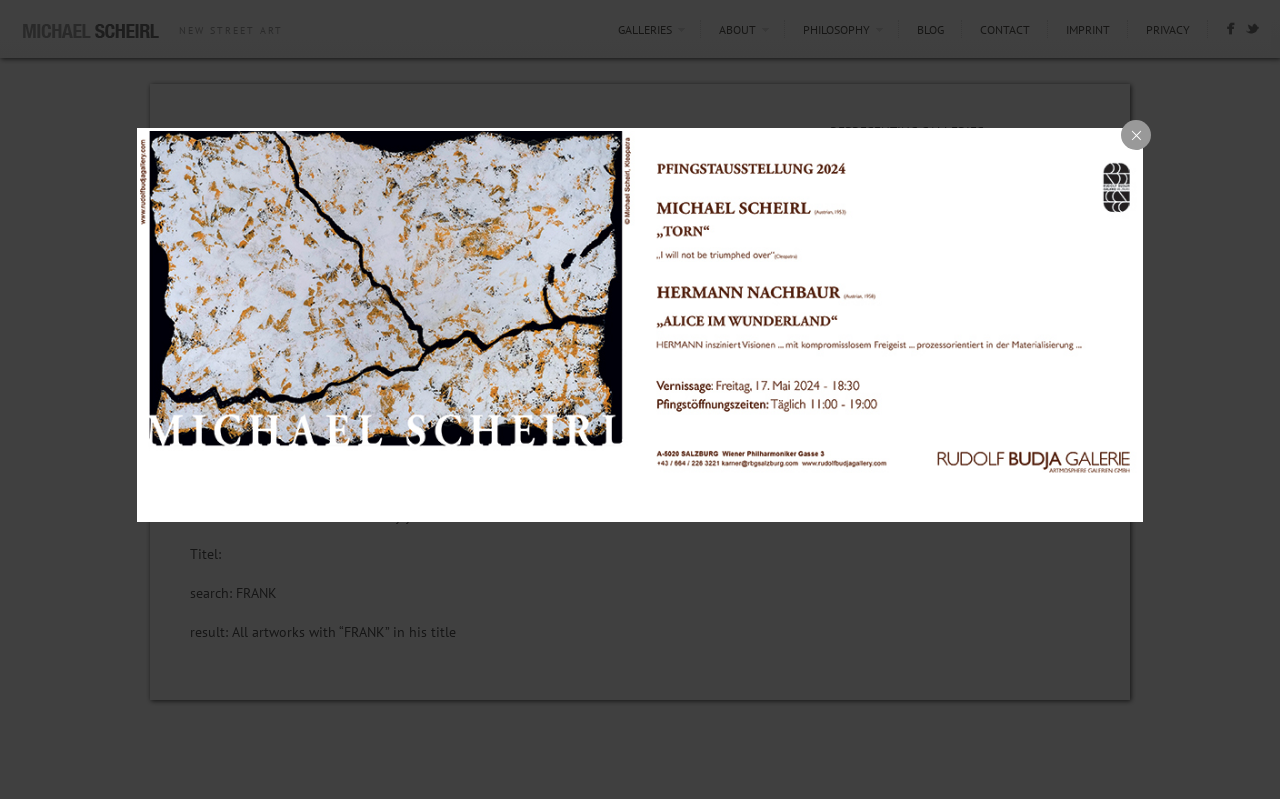By analyzing the image, answer the following question with a detailed response: What is the purpose of the search function?

The search function is likely used to find artworks based on various criteria such as dimensions, title, and galleries. This can be inferred from the examples provided on the webpage, such as searching for artworks with an exactly x-dimension of 100cm or with 'FRANK' in the title.